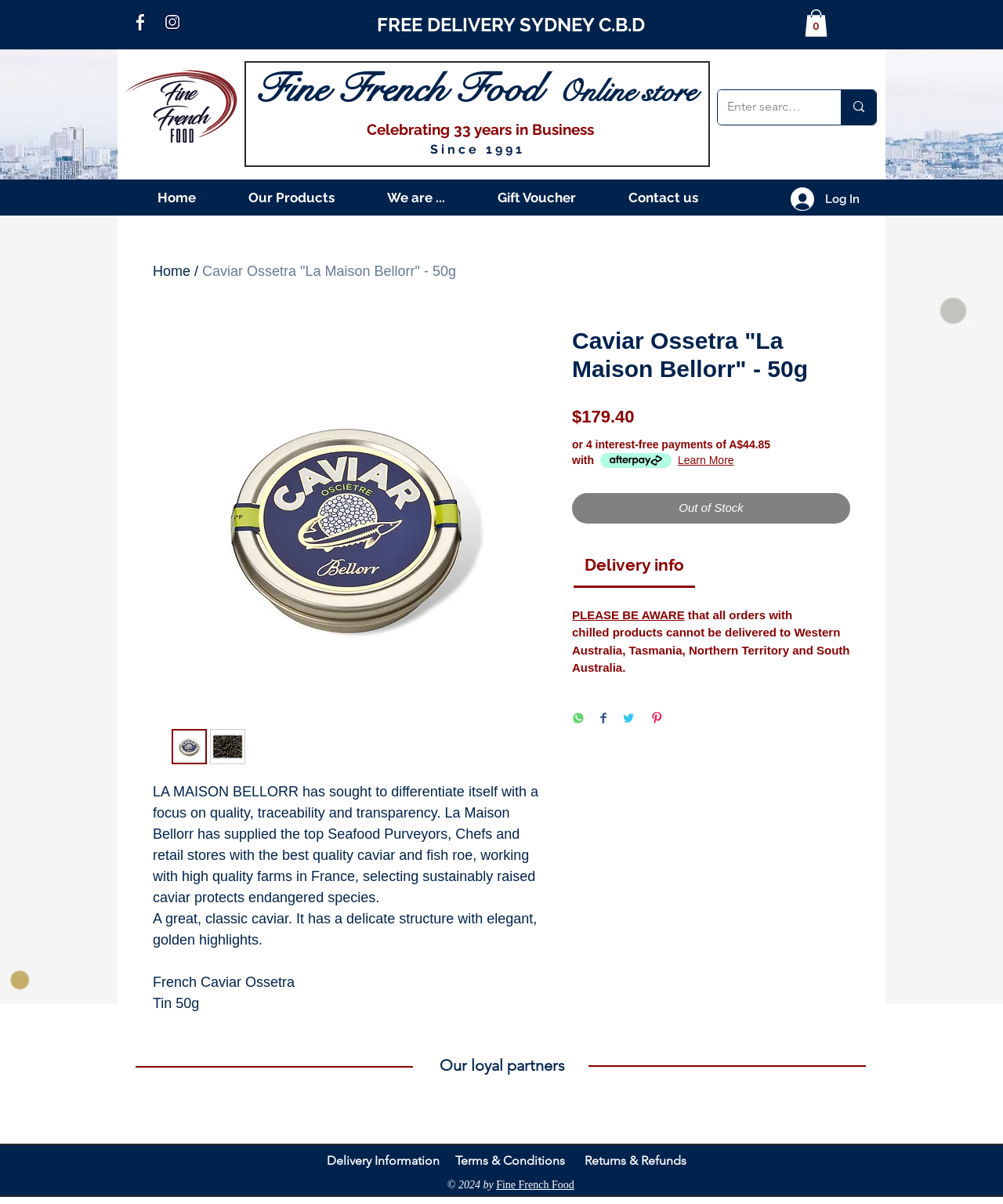Please locate the bounding box coordinates of the element's region that needs to be clicked to follow the instruction: "View delivery information". The bounding box coordinates should be provided as four float numbers between 0 and 1, i.e., [left, top, right, bottom].

[0.31, 0.958, 0.454, 0.97]